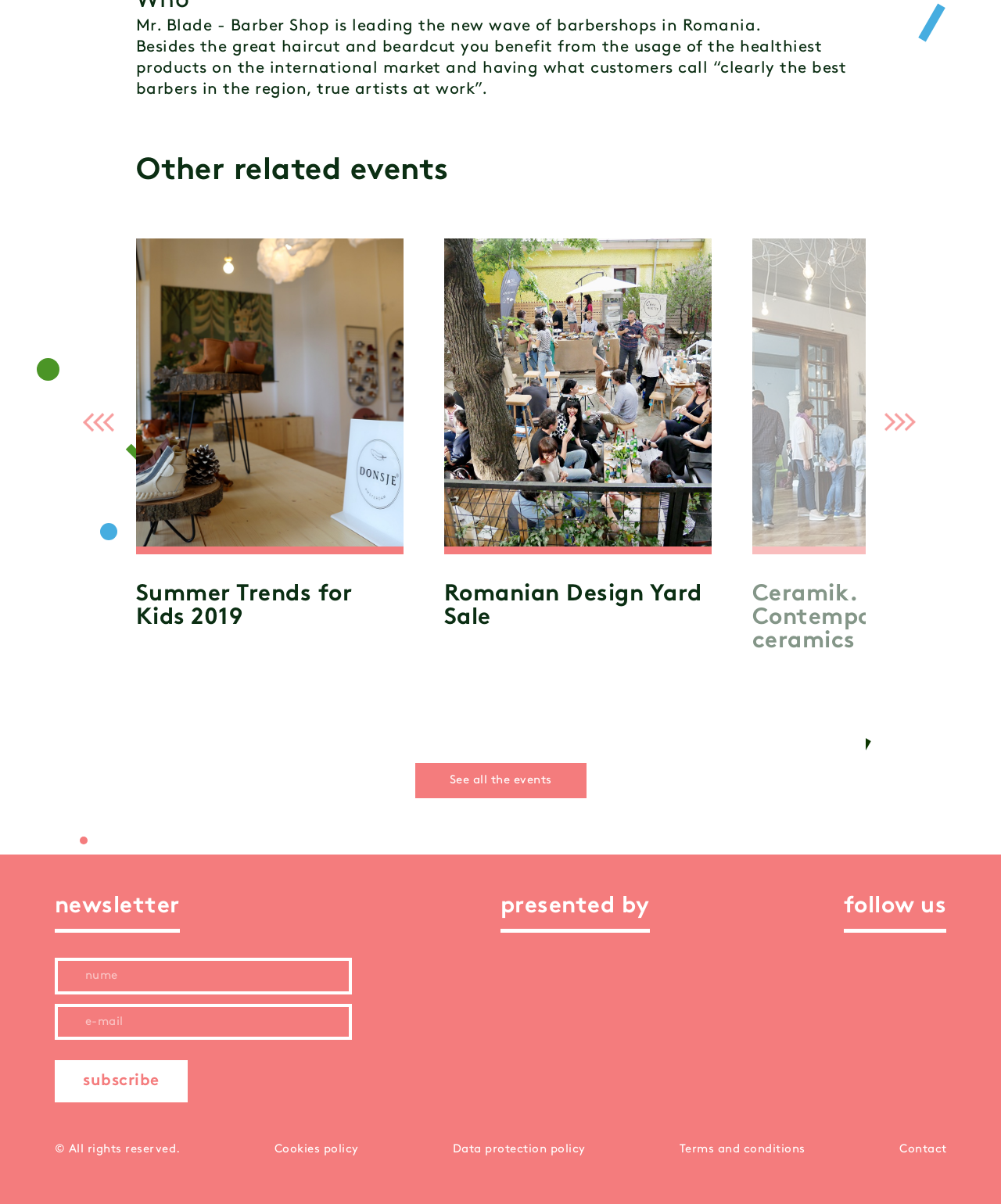How many links are there in the 'follow us' section?
Please provide a comprehensive and detailed answer to the question.

In the 'follow us' section, there are two links, one for Instagram and one for Facebook, which are represented by their respective icons.